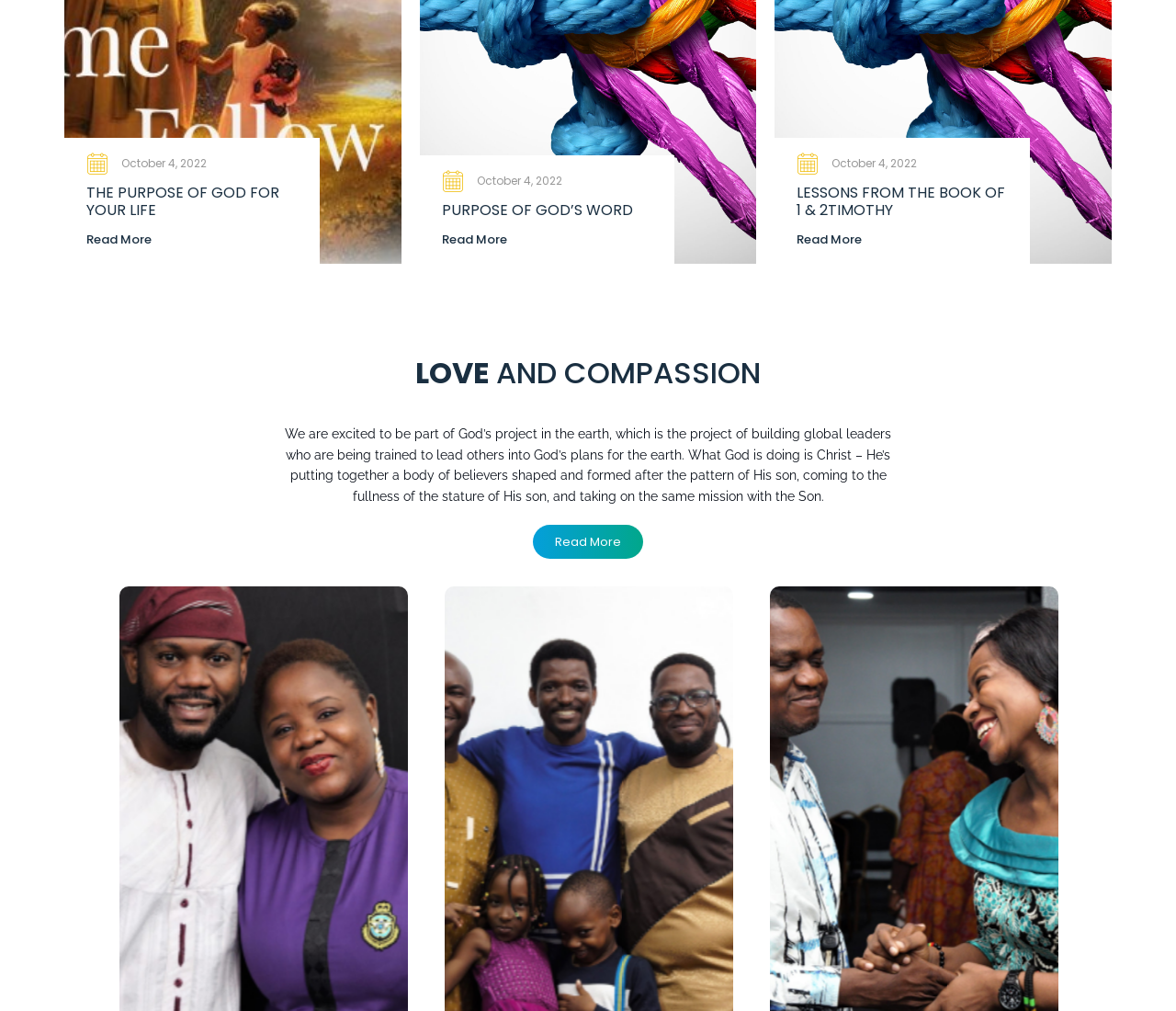Please indicate the bounding box coordinates for the clickable area to complete the following task: "Read about THE PURPOSE OF GOD FOR YOUR LIFE". The coordinates should be specified as four float numbers between 0 and 1, i.e., [left, top, right, bottom].

[0.073, 0.18, 0.238, 0.219]